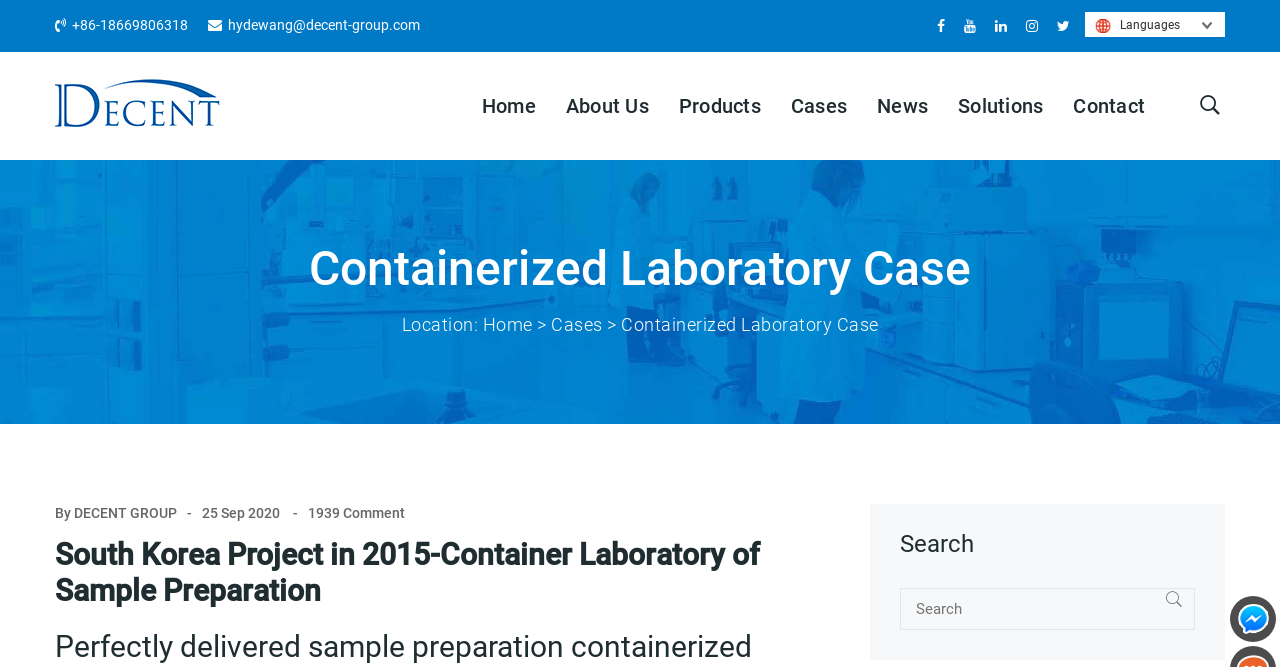What is the purpose of the textbox?
Please respond to the question with a detailed and well-explained answer.

I found a textbox with a placeholder 'Search' and a search button next to it, which suggests that the purpose of the textbox is to search for something on the website.